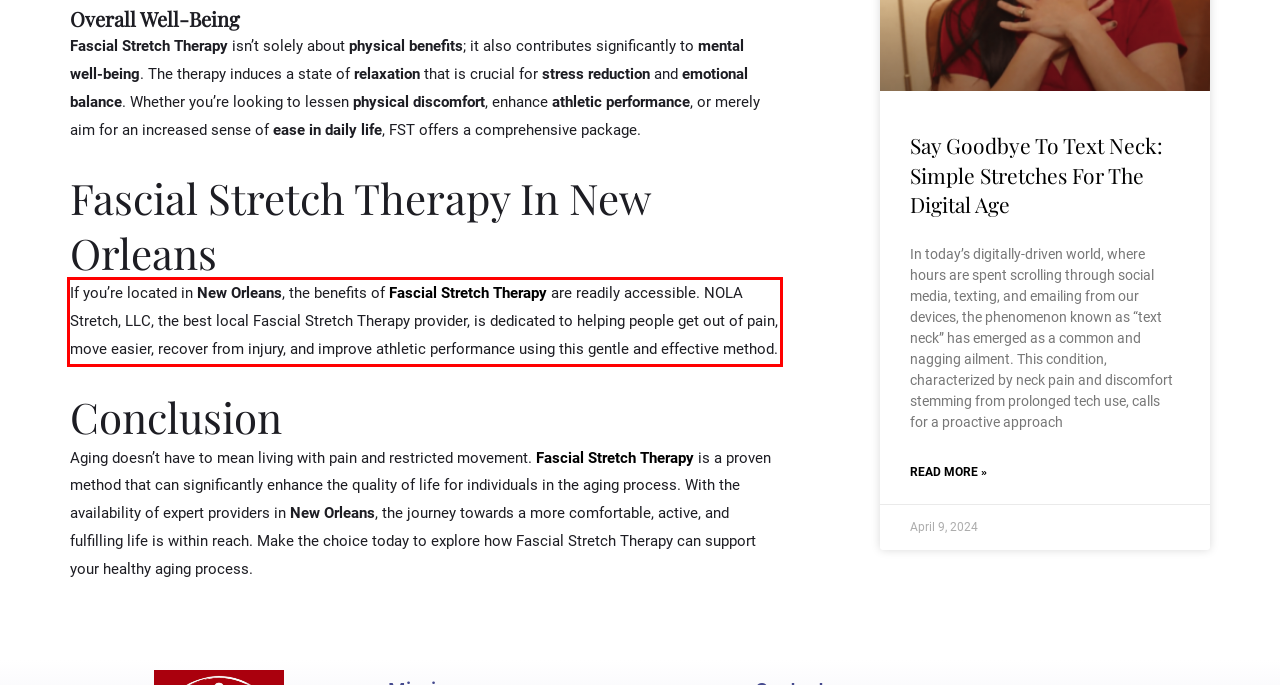Please identify and extract the text content from the UI element encased in a red bounding box on the provided webpage screenshot.

If you’re located in New Orleans, the benefits of Fascial Stretch Therapy are readily accessible. NOLA Stretch, LLC, the best local Fascial Stretch Therapy provider, is dedicated to helping people get out of pain, move easier, recover from injury, and improve athletic performance using this gentle and effective method.